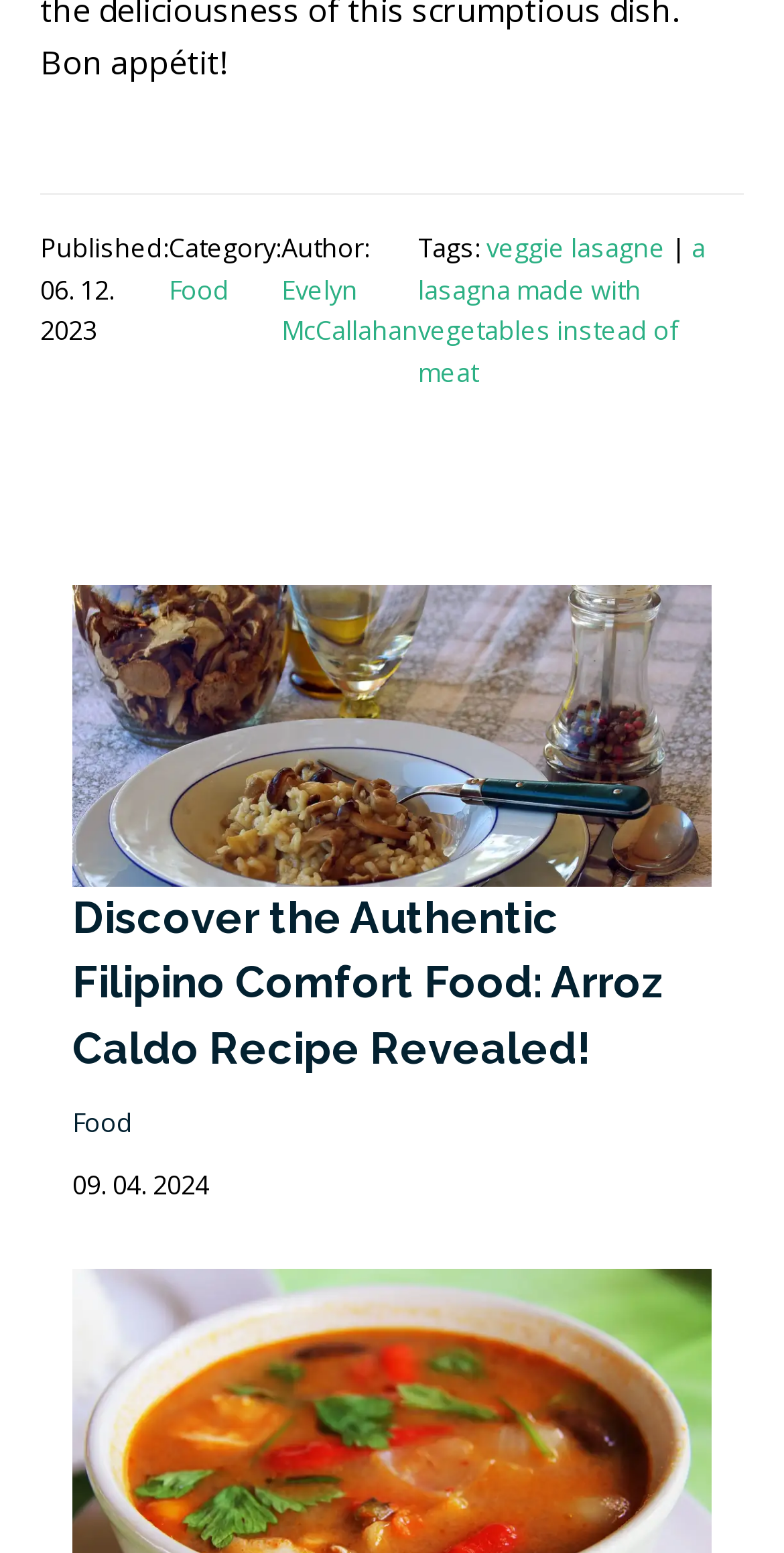Find the bounding box coordinates of the element's region that should be clicked in order to follow the given instruction: "View the 'Vegetable Curry' recipe". The coordinates should consist of four float numbers between 0 and 1, i.e., [left, top, right, bottom].

[0.092, 0.938, 0.908, 0.966]